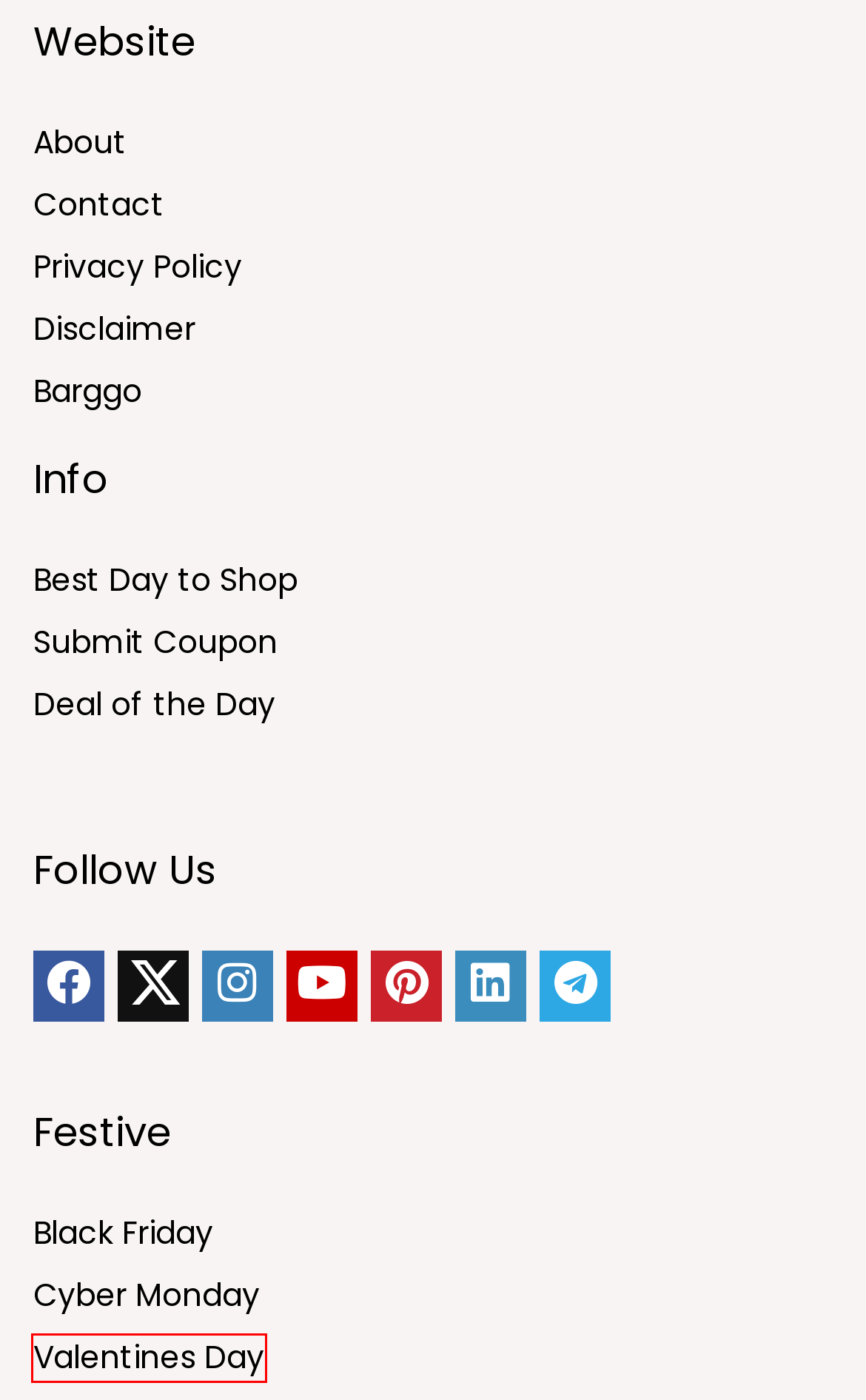You have a screenshot of a webpage with a red rectangle bounding box around a UI element. Choose the best description that matches the new page after clicking the element within the bounding box. The candidate descriptions are:
A. Privacy Policy | CouponZania
B. Valentine's Day Offers & Deals: Up To 60% OFF | Jun 2024
C. About Us - The Best Coupon Site in India | CouponZania
D. Cyber Monday Coupons & Deals: 95% OFF | Jun 2024
E. The Best Days To Shop In 2024 - Save Big!! | CouponZania
F. Black Friday Deals, Promo & Discount Code | Jun 2024
G. Copyright, Disclaimer and FTC Disclosure | CouponZania
H. Deals Of The Day: Best Coupons & Offers Today: Jun 2024

B